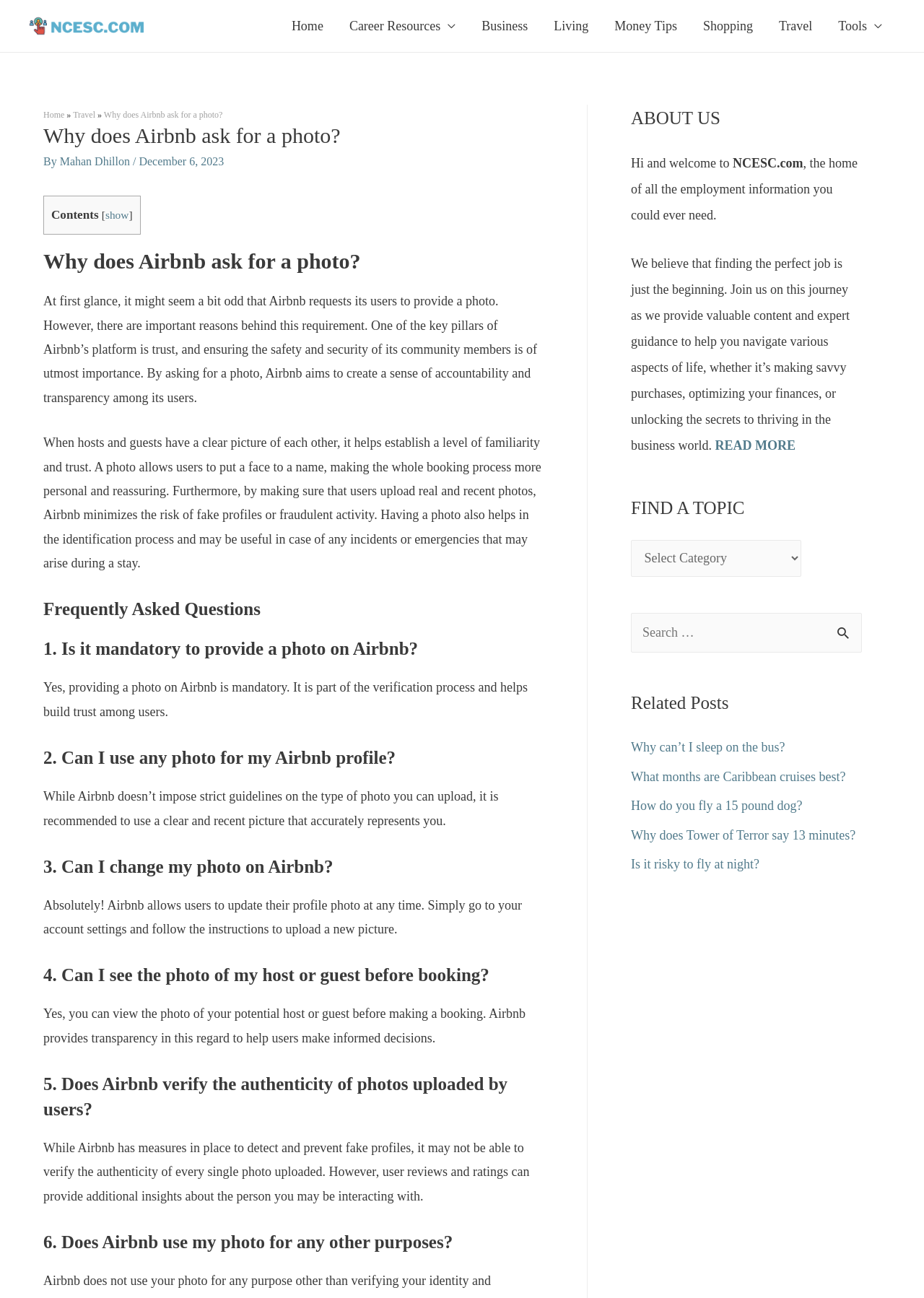Examine the image carefully and respond to the question with a detailed answer: 
Can I see the photo of my host or guest before booking?

According to the webpage, you can view the photo of your potential host or guest before making a booking, which helps users make informed decisions.